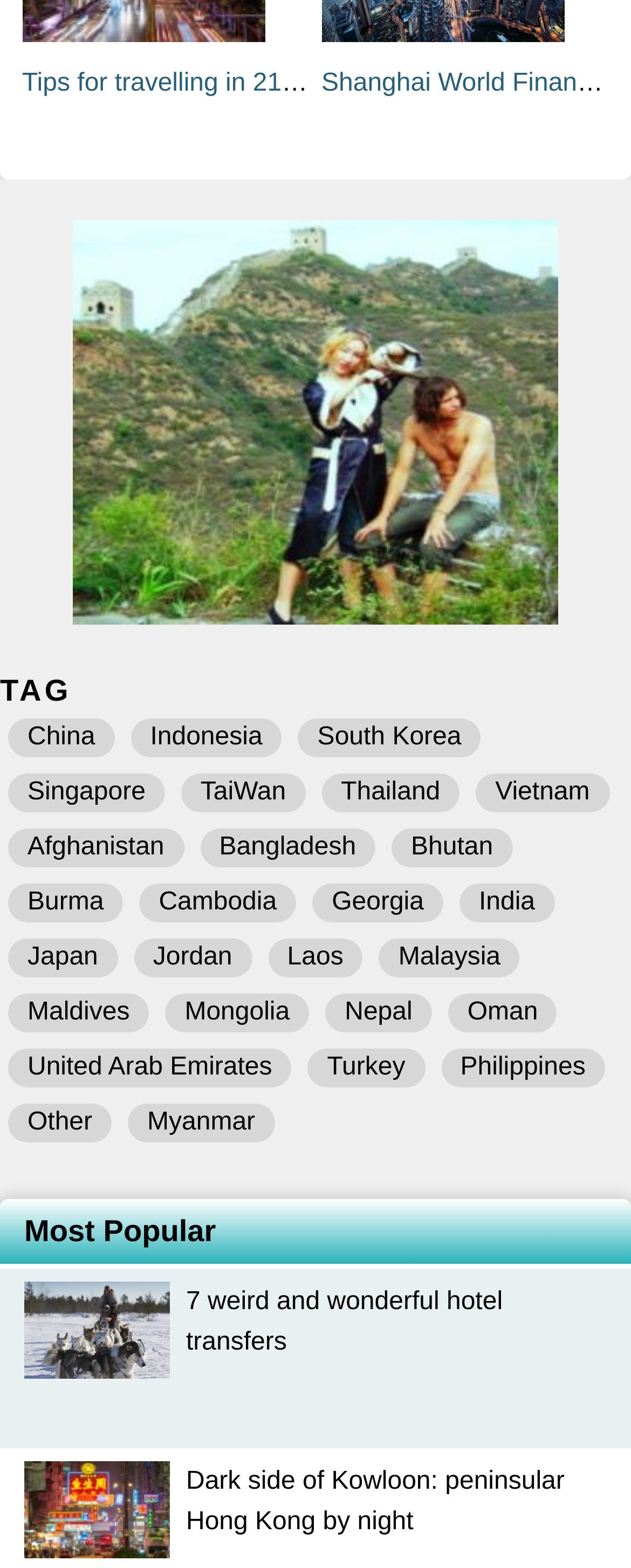Identify the bounding box coordinates of the part that should be clicked to carry out this instruction: "Click on the link to read about travelling in 21st-century China".

[0.035, 0.036, 0.745, 0.07]